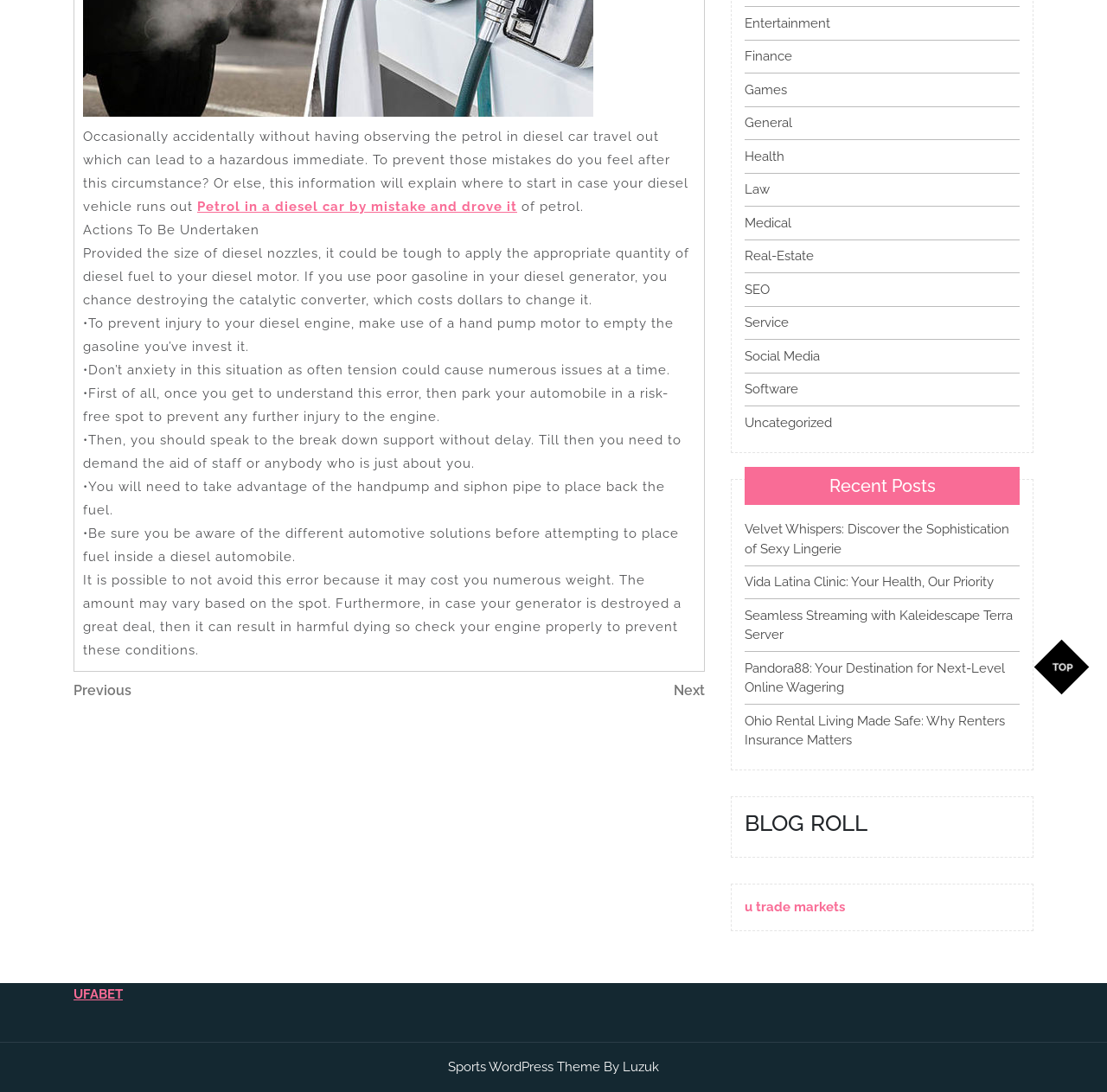Please provide the bounding box coordinates for the UI element as described: "Sports WordPress Theme By Luzuk". The coordinates must be four floats between 0 and 1, represented as [left, top, right, bottom].

[0.066, 0.967, 0.934, 0.988]